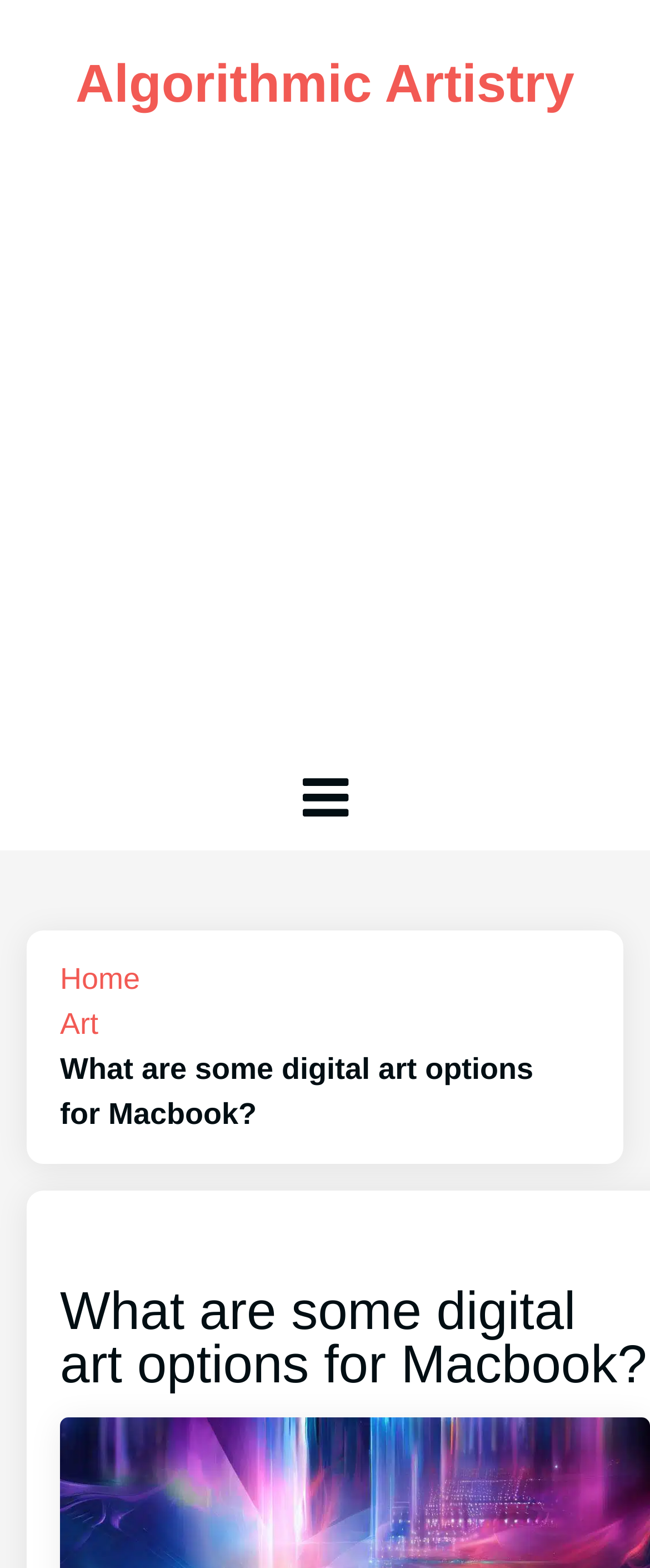Provide an in-depth description of the elements and layout of the webpage.

The webpage is about digital art options for Macbook users. At the top left, there is a link to "Algorithmic Artistry" which is the title of the webpage. Below this title, there is an advertisement iframe that spans the entire width of the page. 

On the right side of the page, there are three links: "Home", "Art", and an icon represented by a Unicode character. These links are positioned vertically, with "Home" at the top, followed by "Art", and then the icon.

The main content of the webpage starts with a strong emphasis on the question "What are some digital art options for Macbook?" which is also a heading. This heading is positioned below the links on the right side of the page.